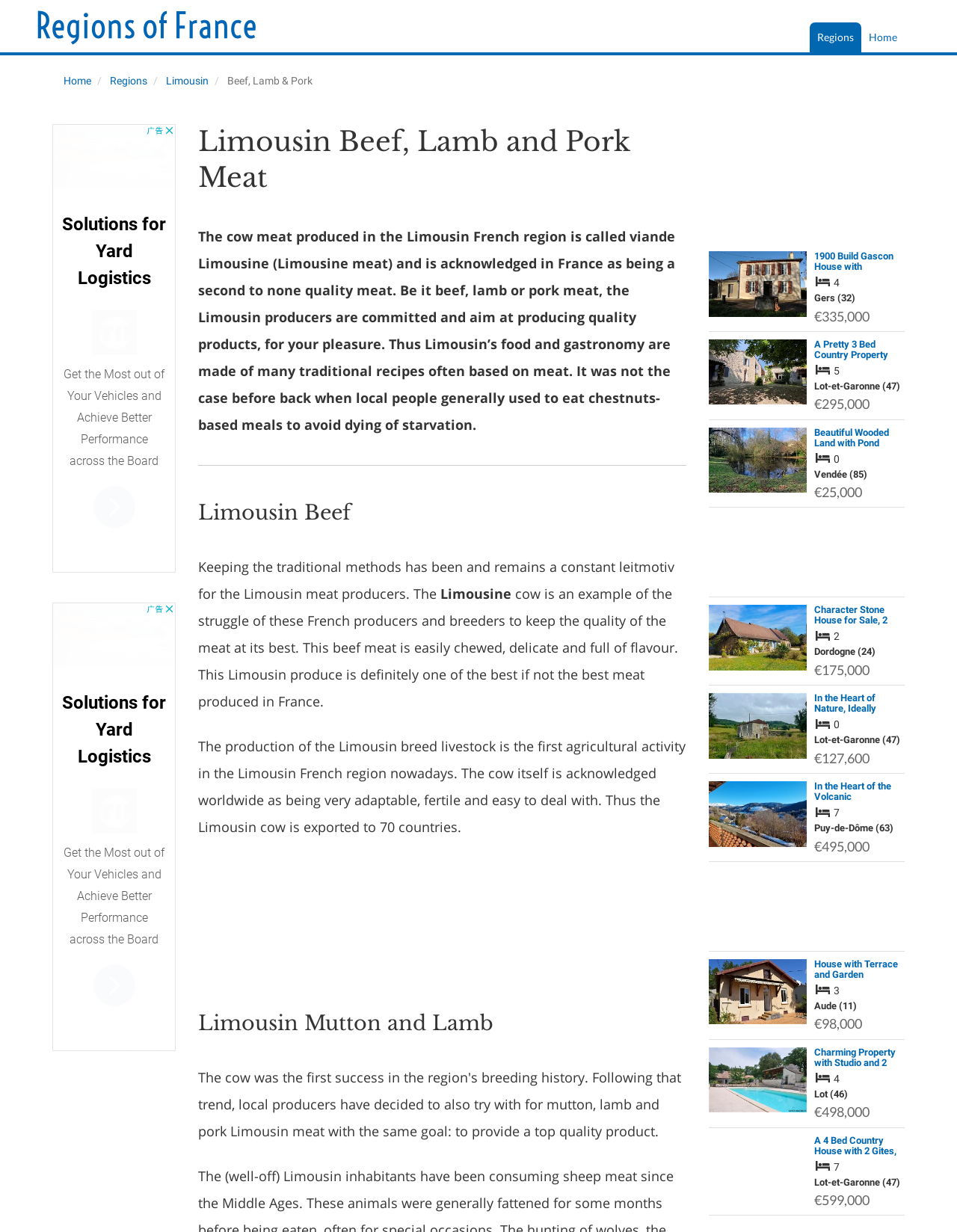Generate a thorough description of the webpage.

The webpage is about the Limousin region of France, focusing on its food and gastronomy, particularly beef, lamb, and pork. At the top, there is a navigation menu with links to "Home", "Regions", and "Limousin". Below the menu, there is a heading that reads "Limousin Beef, Lamb and Pork Meat" followed by a paragraph of text describing the quality of meat produced in the region.

The page is divided into sections, with headings and subheadings that separate the content. The first section is about Limousin beef, with a heading and several paragraphs of text describing the traditional methods used by producers and the quality of the meat. There are also advertisements and images scattered throughout the page.

The next section is about Limousin mutton and lamb, with a heading and a brief description. This is followed by a section that appears to be a list of properties for sale in various regions of France, including Gers, Lot-et-Garonne, Vendée, and Dordogne. Each property listing includes a brief description, an image, and a price.

There are several advertisements and iframes scattered throughout the page, as well as a few images and links to other pages. The overall layout is dense, with a lot of content packed into a relatively small space.